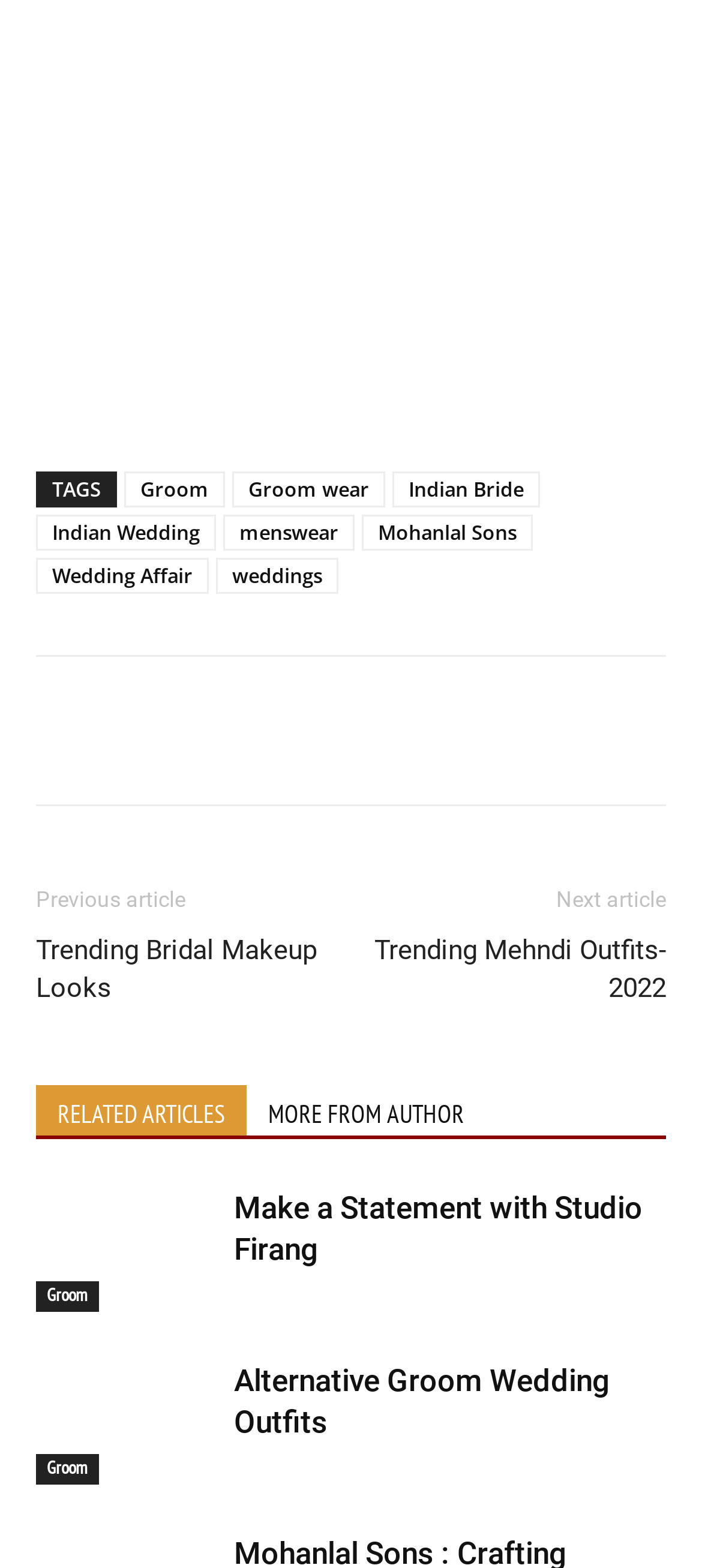Provide a one-word or short-phrase response to the question:
How many 'Next article' links are on the webpage?

1